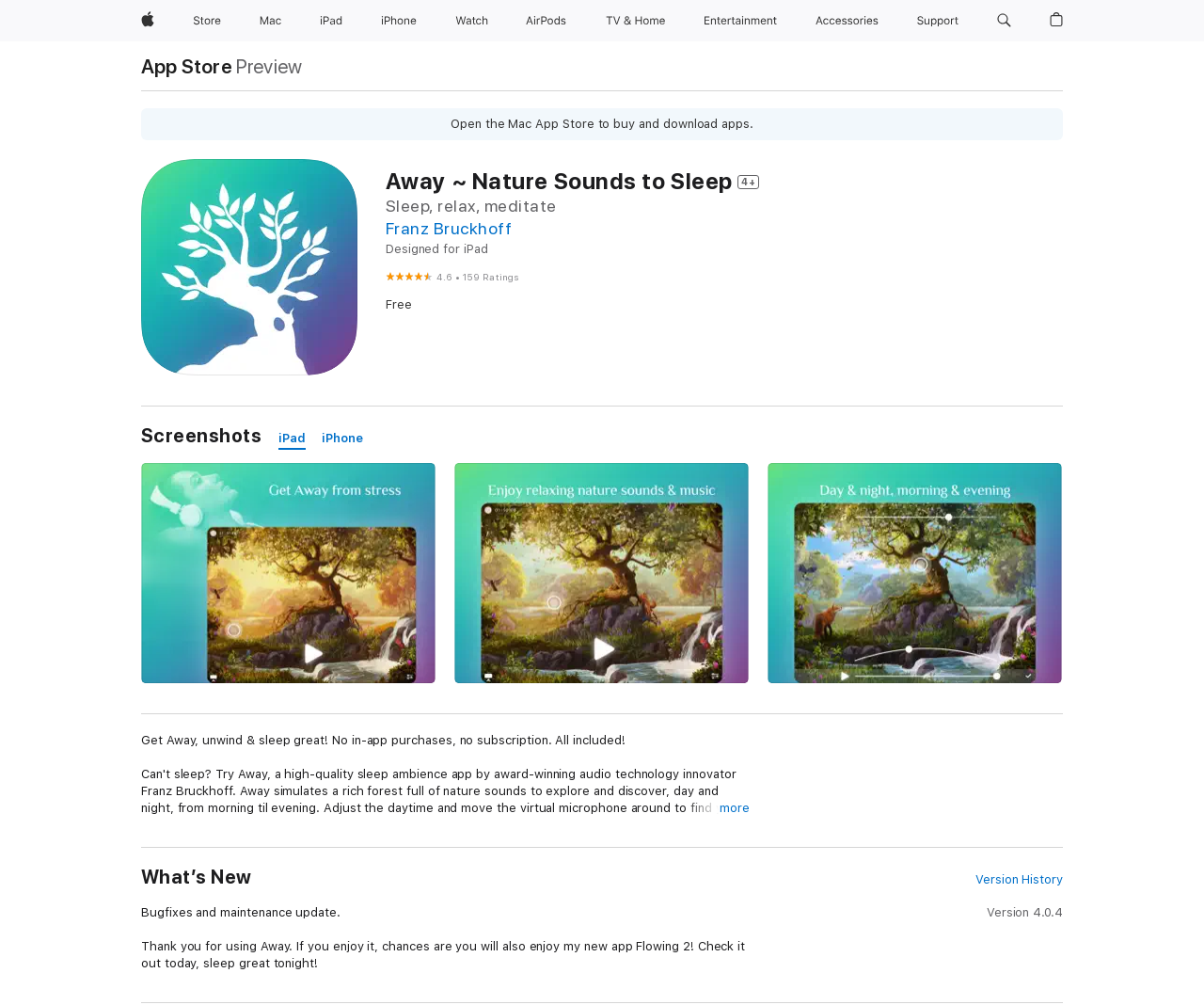Pinpoint the bounding box coordinates of the clickable element needed to complete the instruction: "Click Apple". The coordinates should be provided as four float numbers between 0 and 1: [left, top, right, bottom].

[0.111, 0.0, 0.134, 0.041]